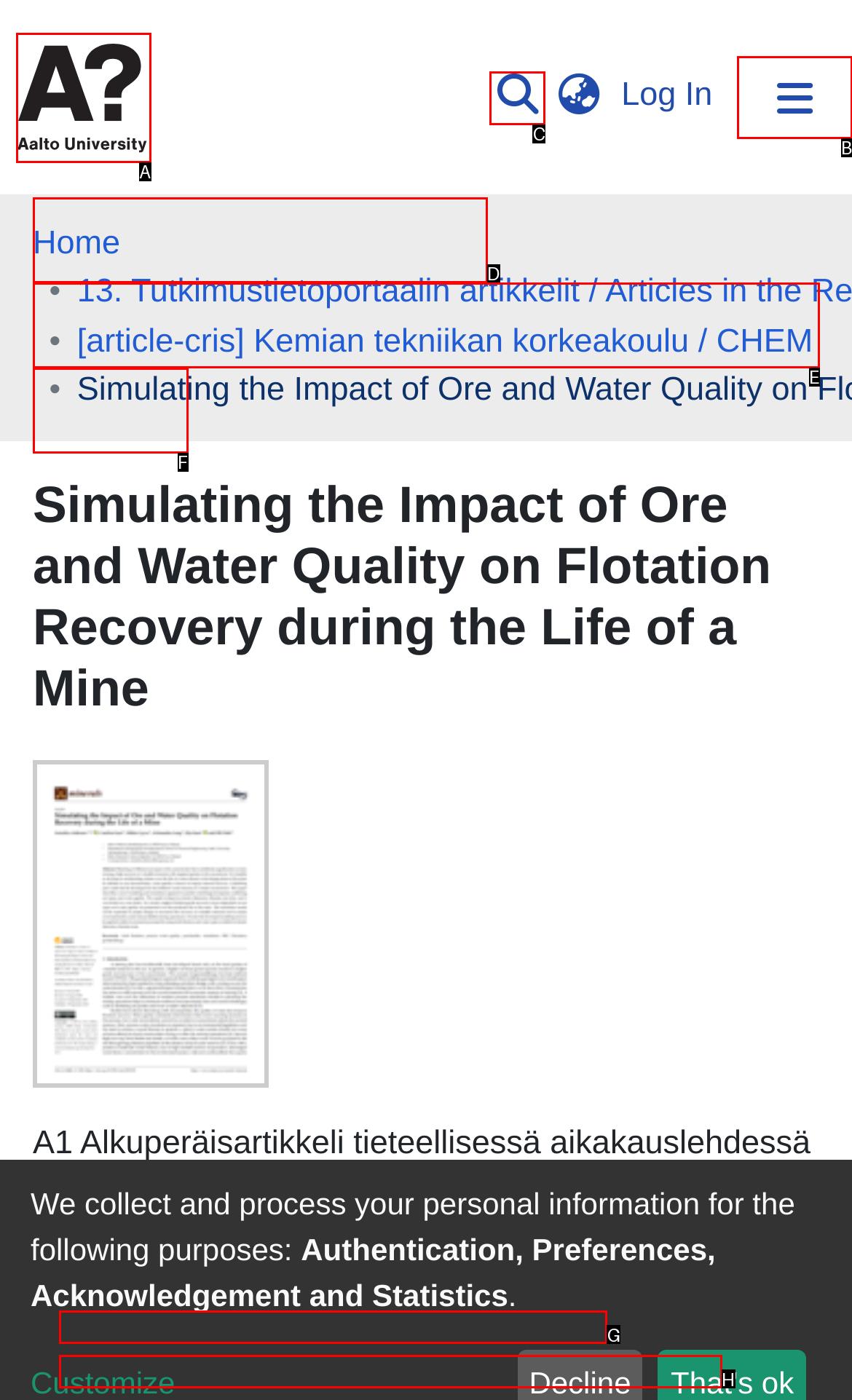Choose the HTML element to click for this instruction: Search for a keyword Answer with the letter of the correct choice from the given options.

C